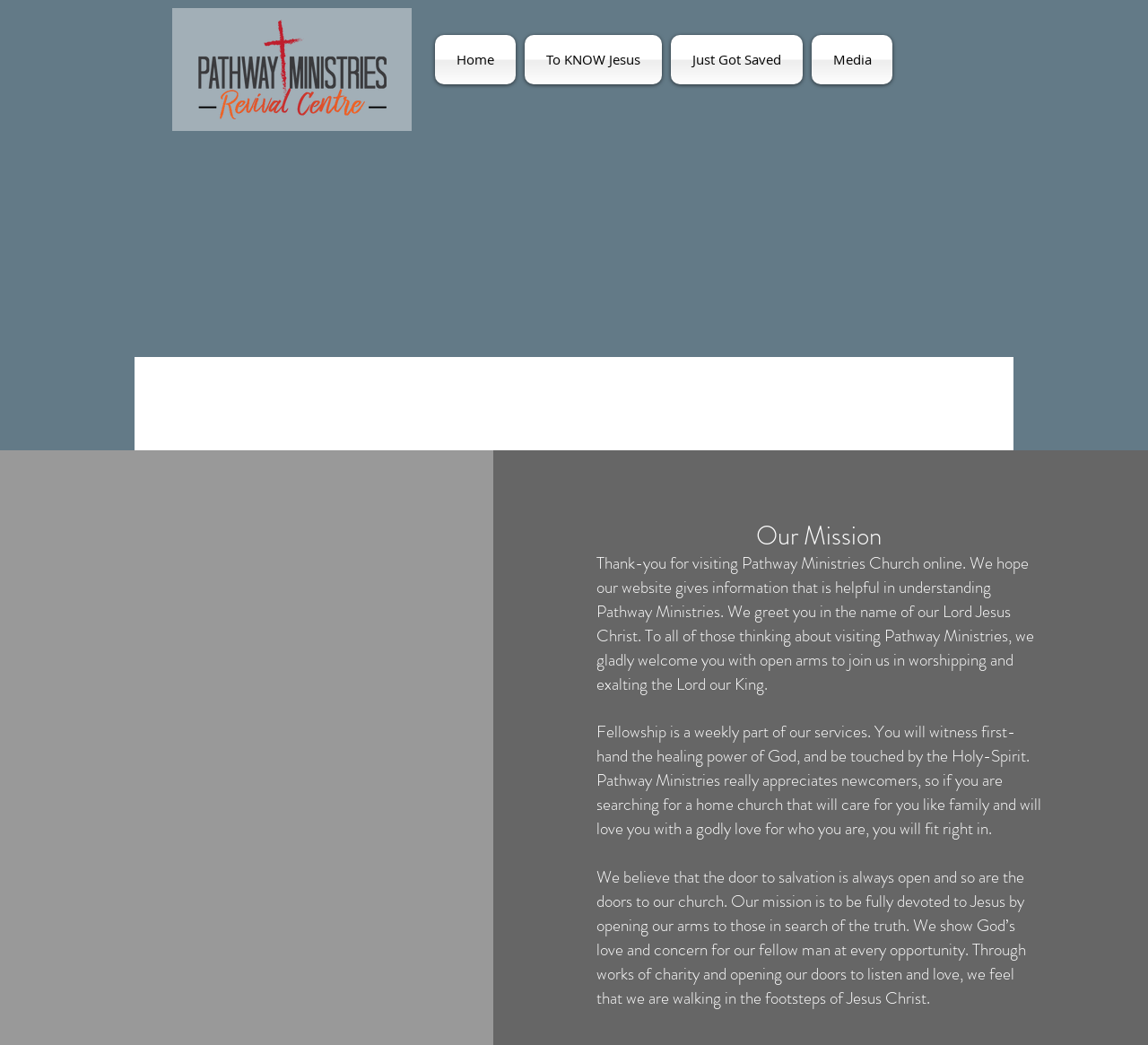What are the main sections of the website?
Refer to the image and provide a one-word or short phrase answer.

Home, To KNOW Jesus, Just Got Saved, Media